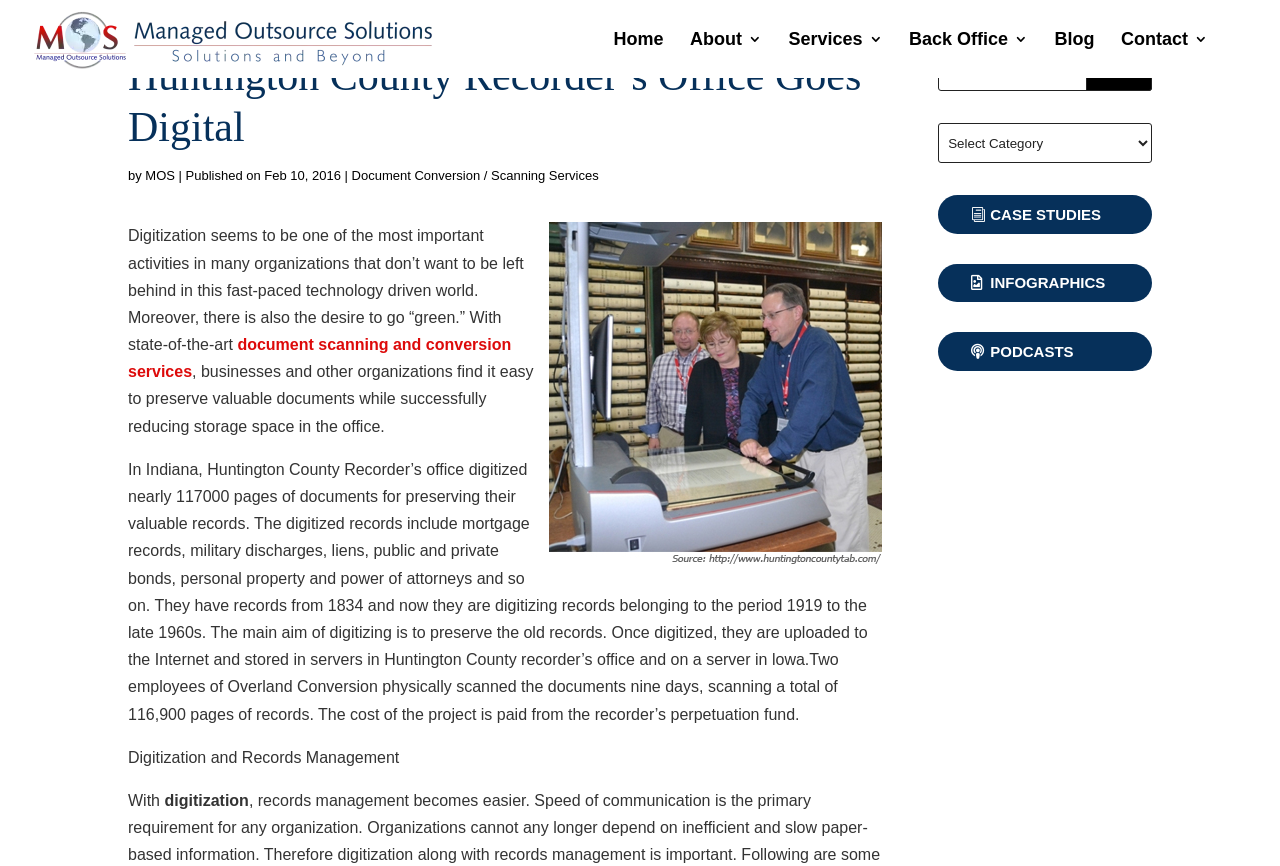What is the name of the office that went digital? From the image, respond with a single word or brief phrase.

Huntington County Recorder's Office